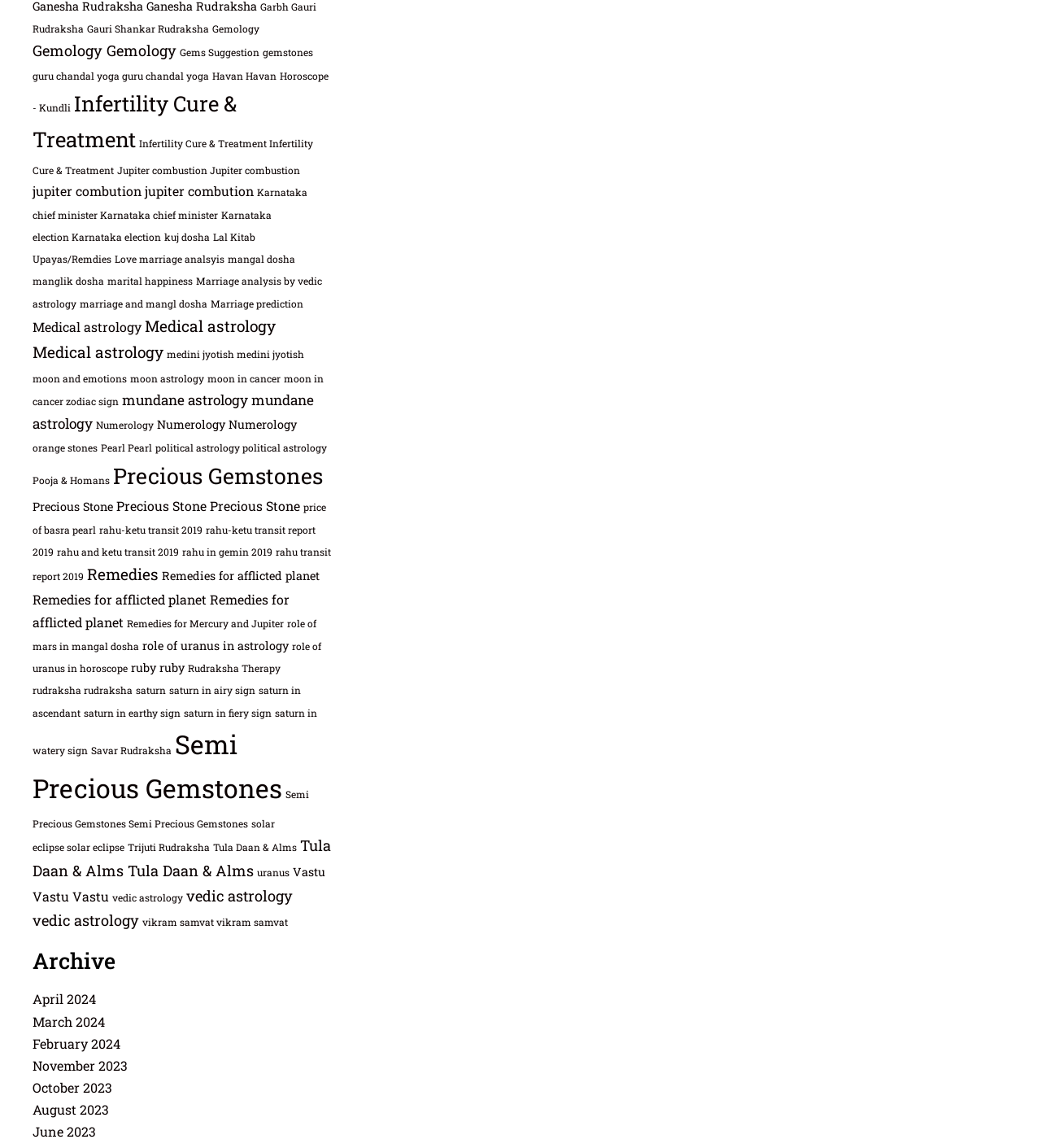Determine the bounding box coordinates for the area that needs to be clicked to fulfill this task: "View Infertility Cure & Treatment". The coordinates must be given as four float numbers between 0 and 1, i.e., [left, top, right, bottom].

[0.031, 0.078, 0.227, 0.134]